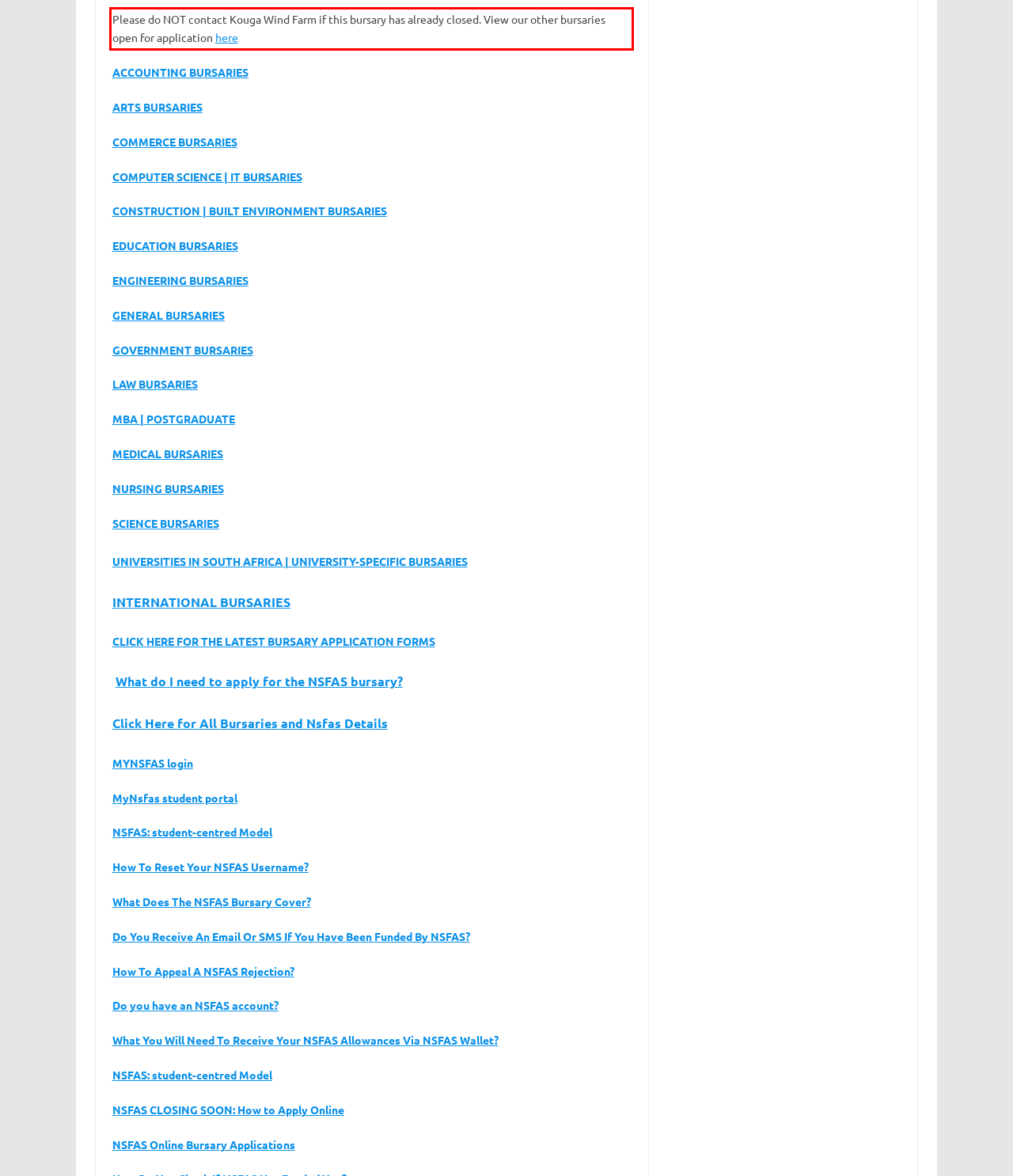You are given a screenshot with a red rectangle. Identify and extract the text within this red bounding box using OCR.

Please do NOT contact Kouga Wind Farm if this bursary has already closed. View our other bursaries open for application here